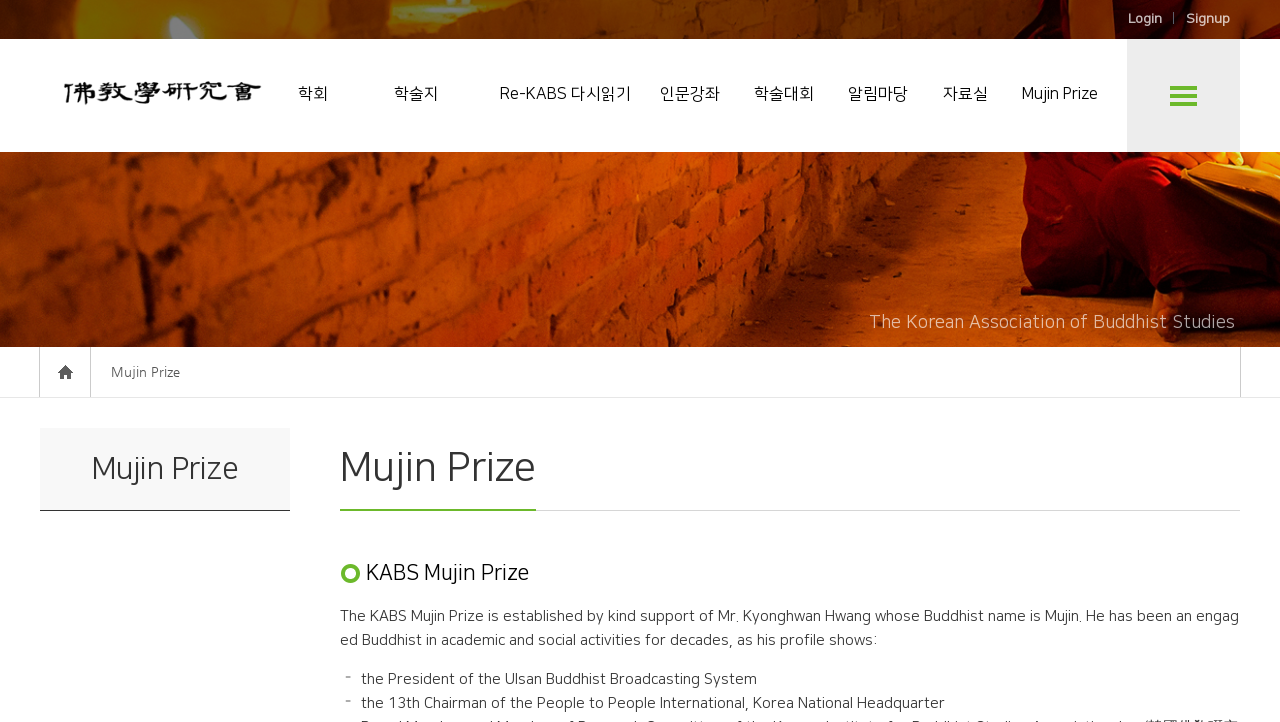Please determine the bounding box coordinates of the section I need to click to accomplish this instruction: "Go to 학술지".

[0.27, 0.054, 0.38, 0.206]